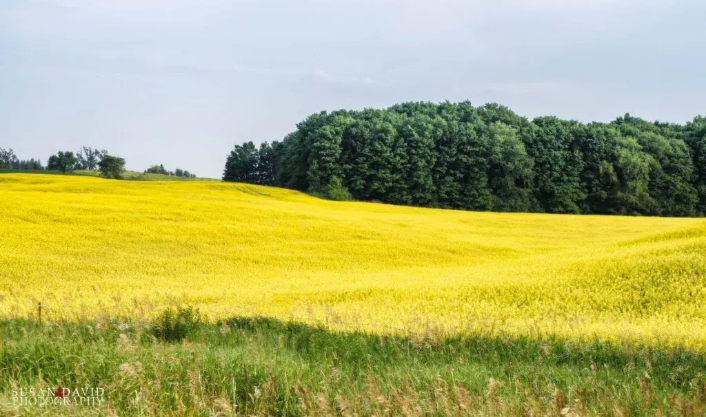Who took the photograph?
Based on the image, answer the question in a detailed manner.

The caption credits the photograph to Susan David, indicating that she is the one who took the picture.